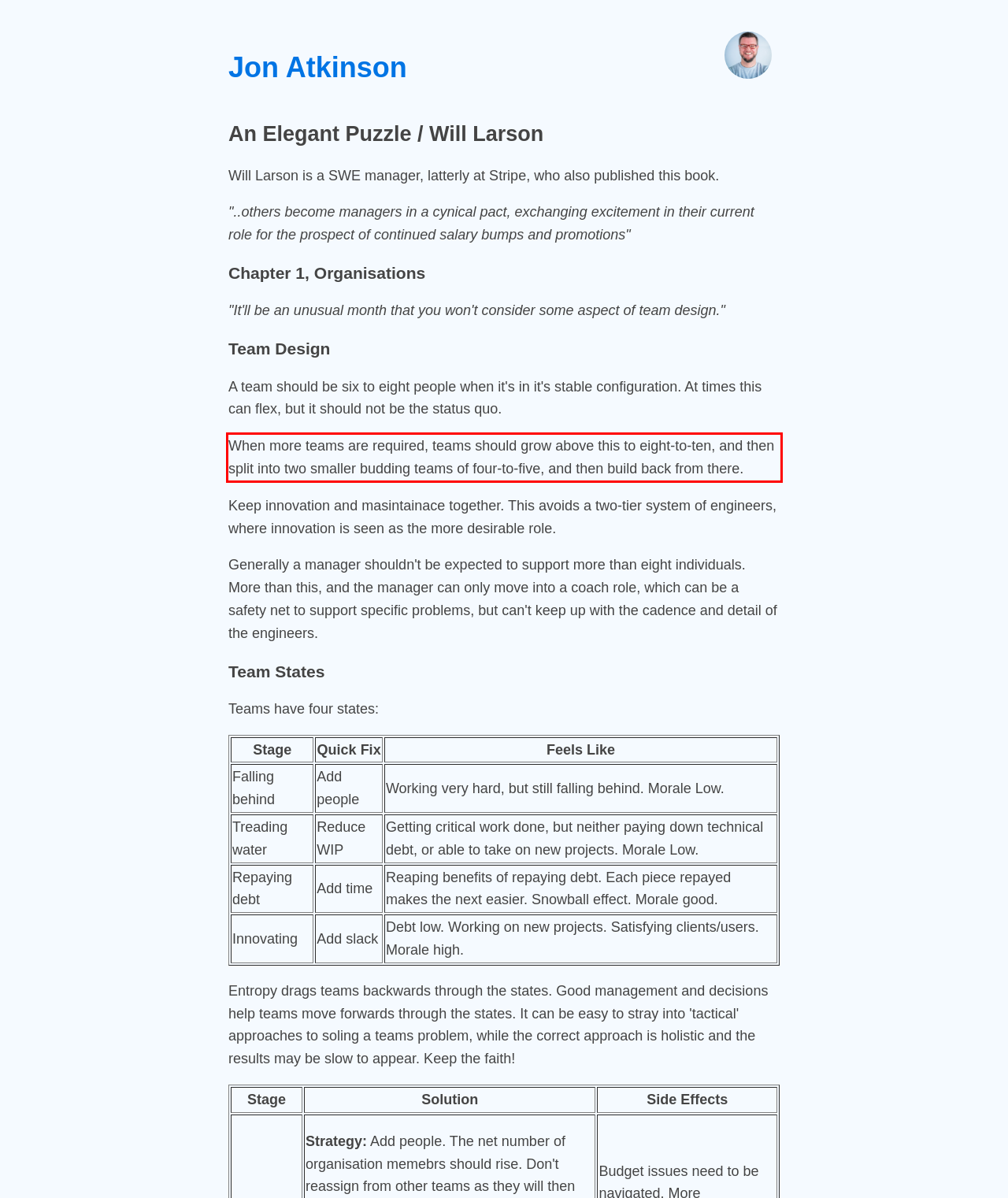You have a webpage screenshot with a red rectangle surrounding a UI element. Extract the text content from within this red bounding box.

When more teams are required, teams should grow above this to eight-to-ten, and then split into two smaller budding teams of four-to-five, and then build back from there.